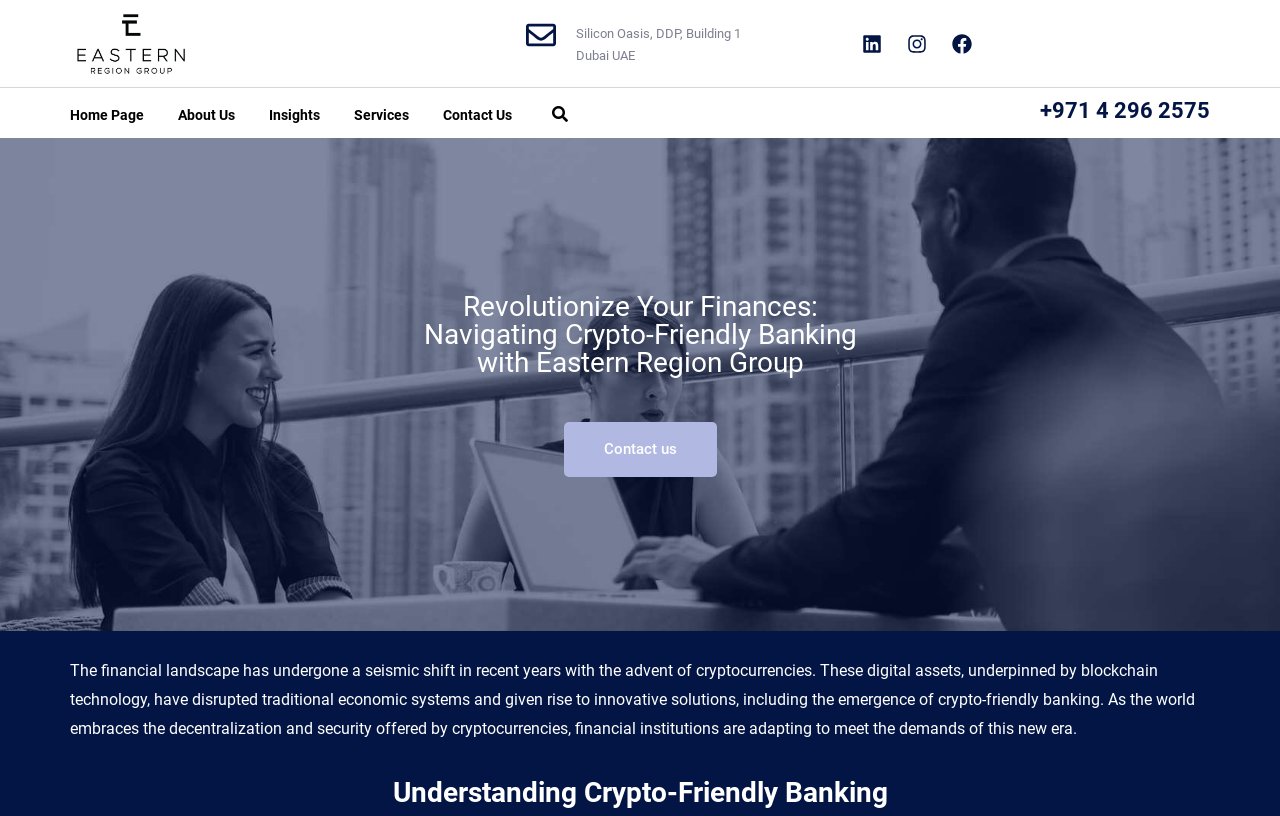Locate the bounding box of the UI element based on this description: "Home Page". Provide four float numbers between 0 and 1 as [left, top, right, bottom].

[0.055, 0.126, 0.112, 0.157]